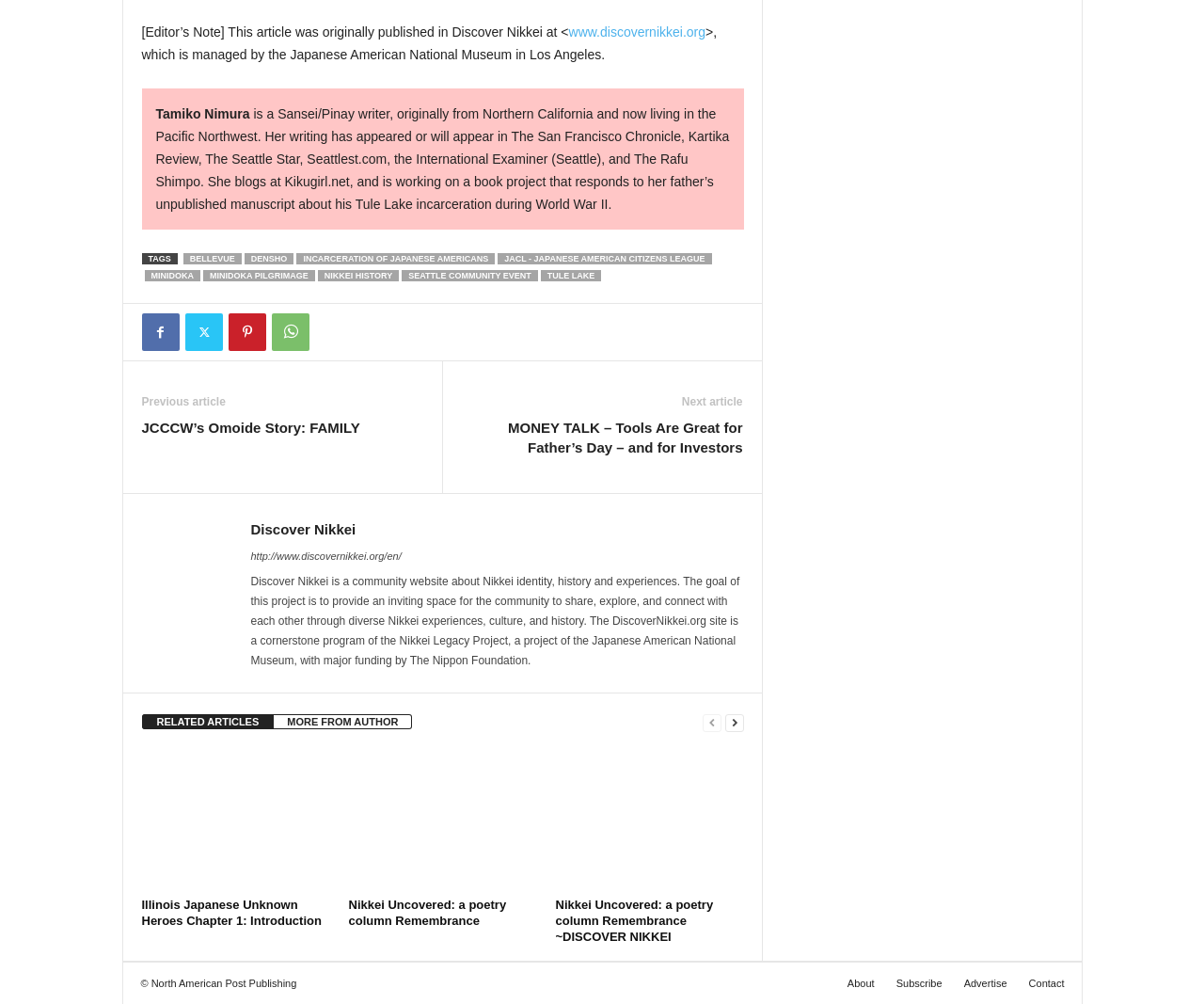Can you give a detailed response to the following question using the information from the image? What is the name of the museum that manages Discover Nikkei?

The museum's name is mentioned in the first paragraph of the article, which states that 'Discover Nikkei is a community website about Nikkei identity, history and experiences. The goal of this project is to provide an inviting space for the community to share, explore, and connect with each other through diverse Nikkei experiences, culture, and history. The DiscoverNikkei.org site is a cornerstone program of the Nikkei Legacy Project, a project of the Japanese American National Museum, with major funding by The Nippon Foundation.'